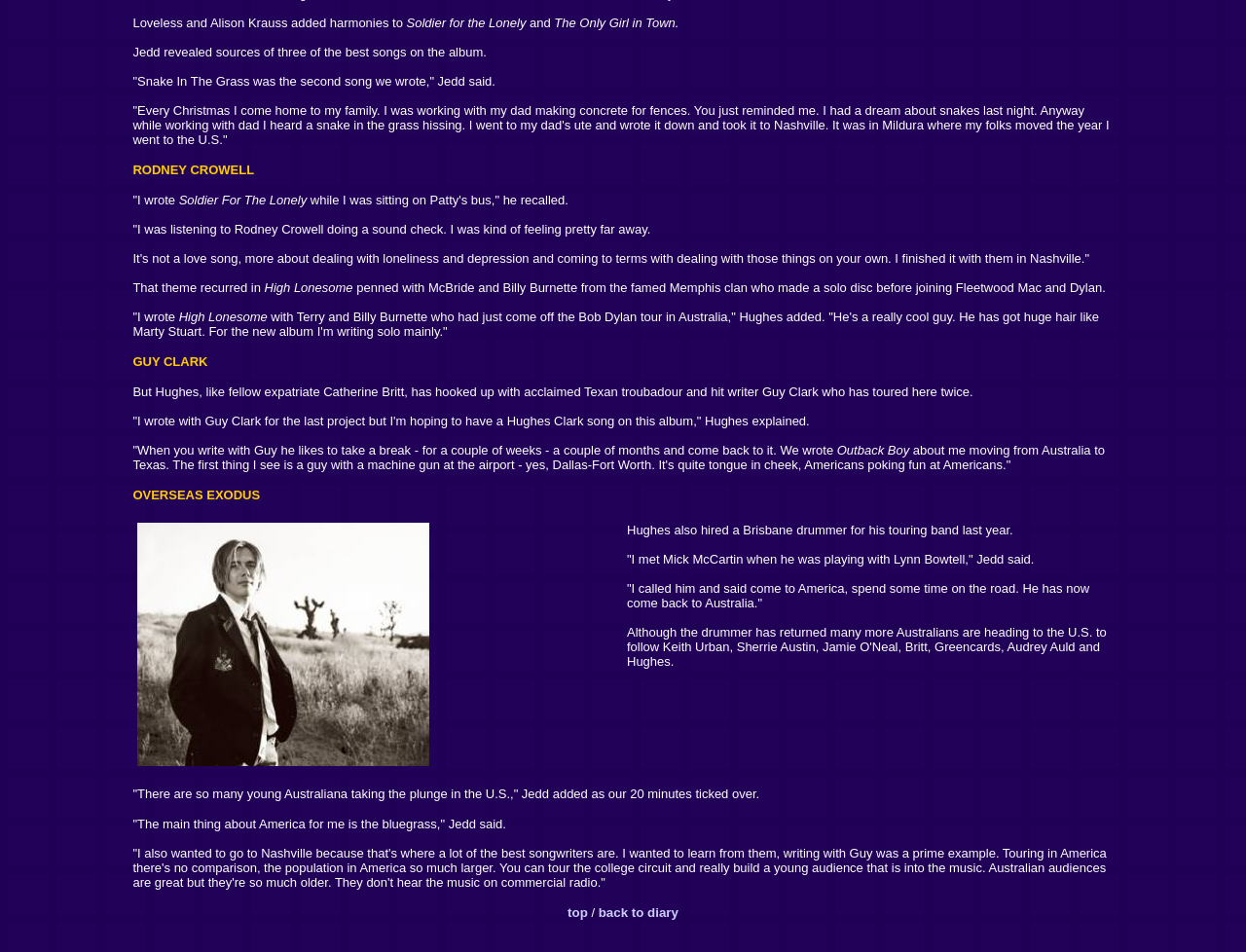What is the name of the album that Jedd is working on?
Refer to the image and provide a one-word or short phrase answer.

Not specified